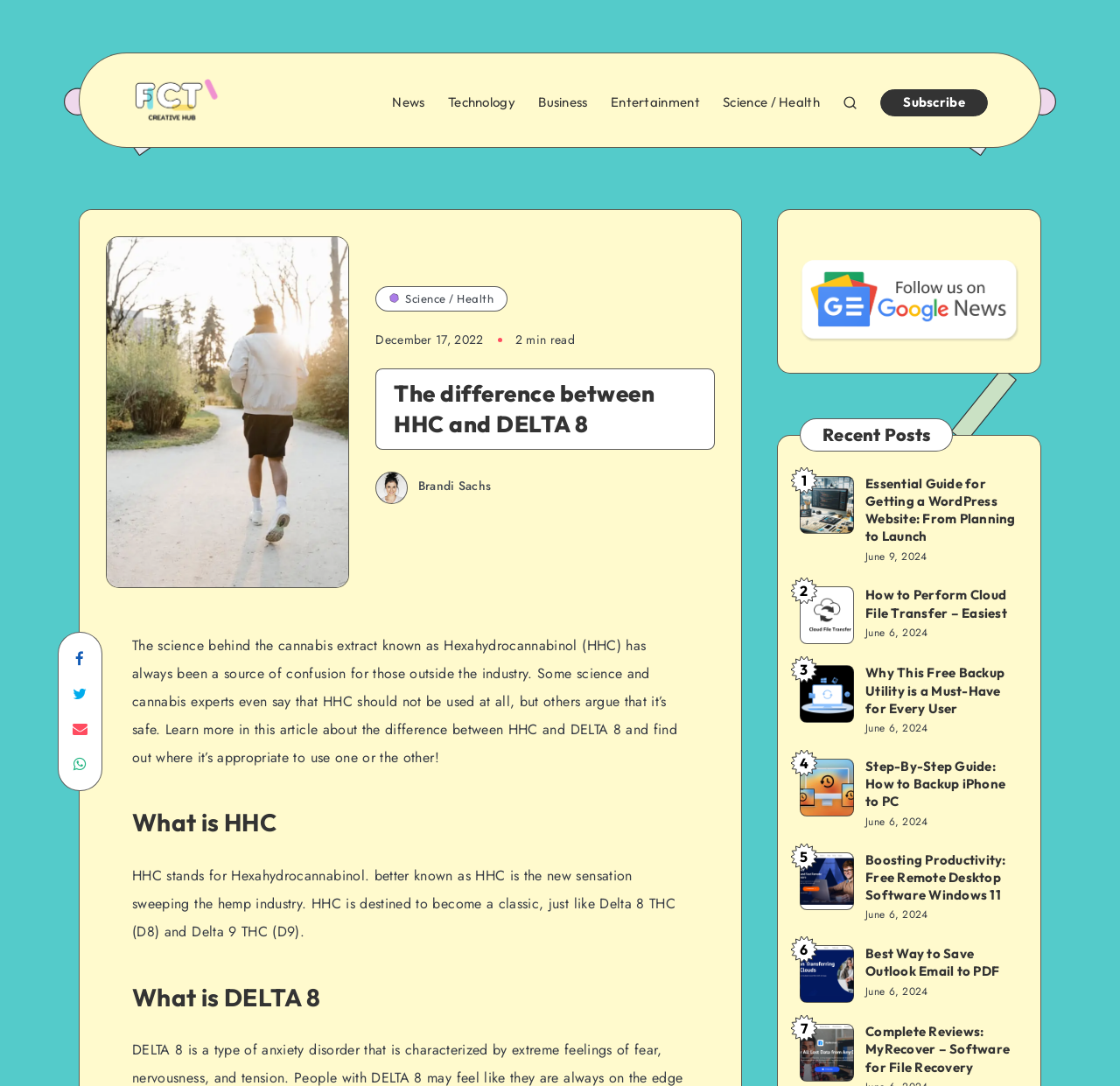Please identify the bounding box coordinates of the element's region that should be clicked to execute the following instruction: "Share the article on Facebook". The bounding box coordinates must be four float numbers between 0 and 1, i.e., [left, top, right, bottom].

[0.054, 0.591, 0.089, 0.623]